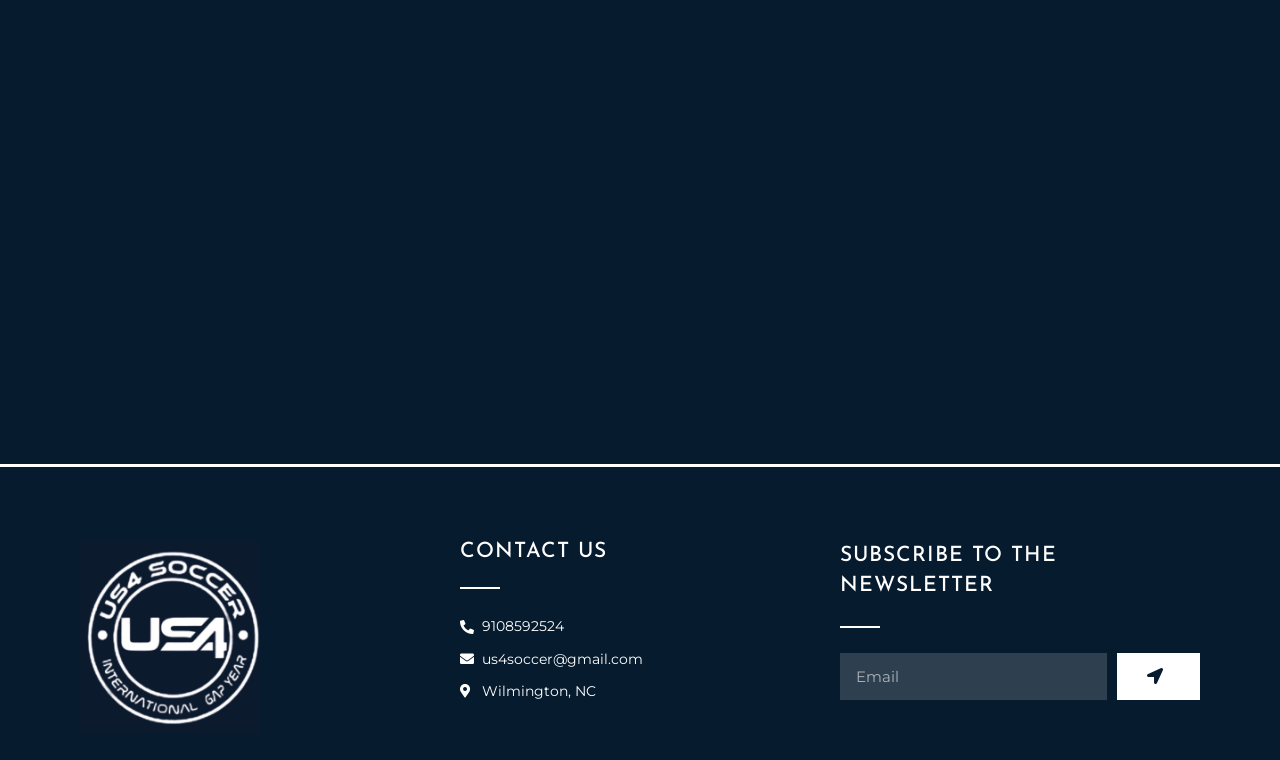What is the organization's email address?
Please respond to the question with a detailed and thorough explanation.

The email address can be found in the 'CONTACT US' section, which is a heading element located at the top-middle of the webpage. Below this heading, there are two links, one for a phone number and one for an email address, which is 'us4soccer@gmail.com'.